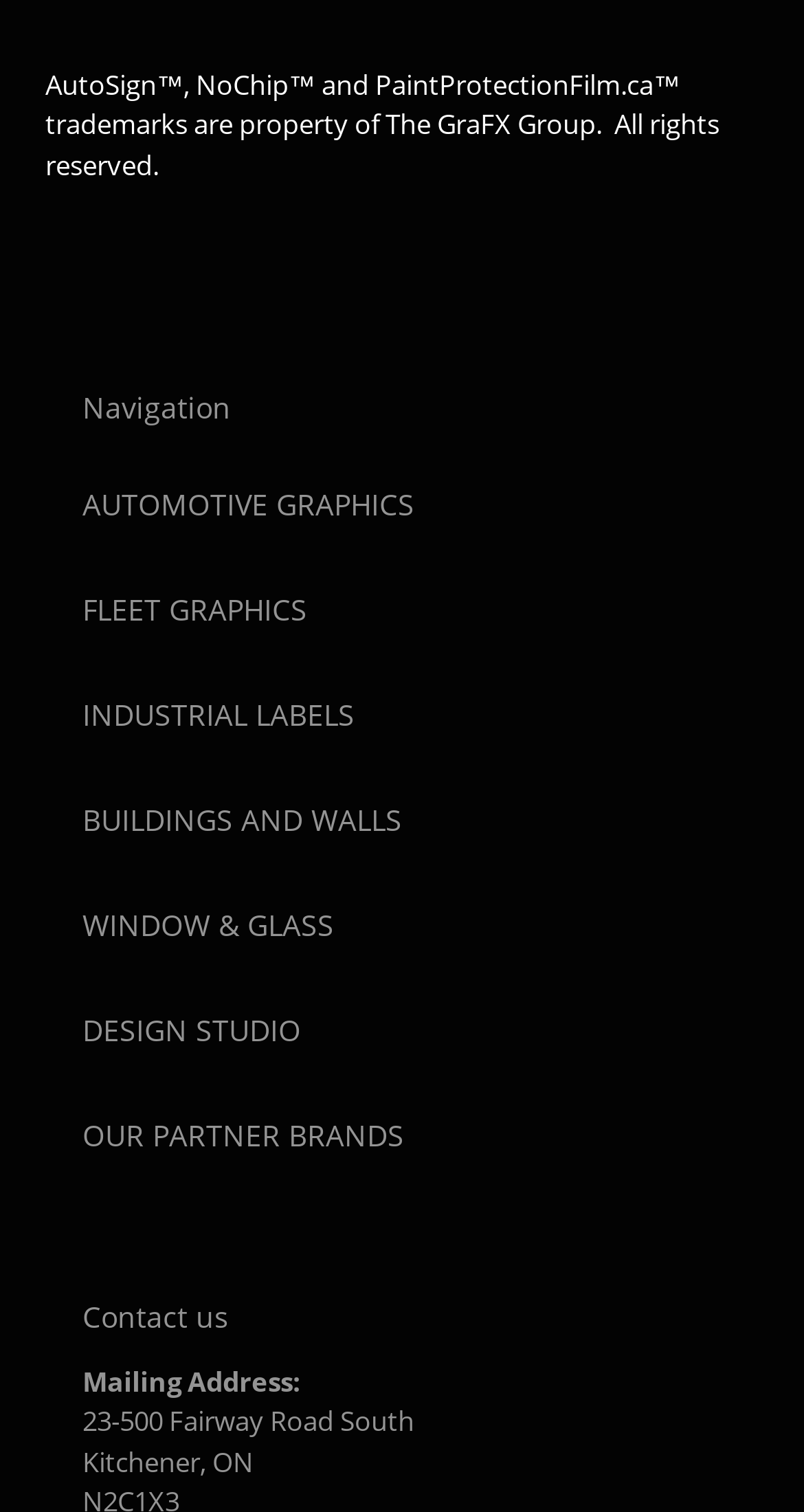Provide the bounding box coordinates of the HTML element this sentence describes: "OUR PARTNER BRANDS".

[0.103, 0.738, 0.503, 0.764]